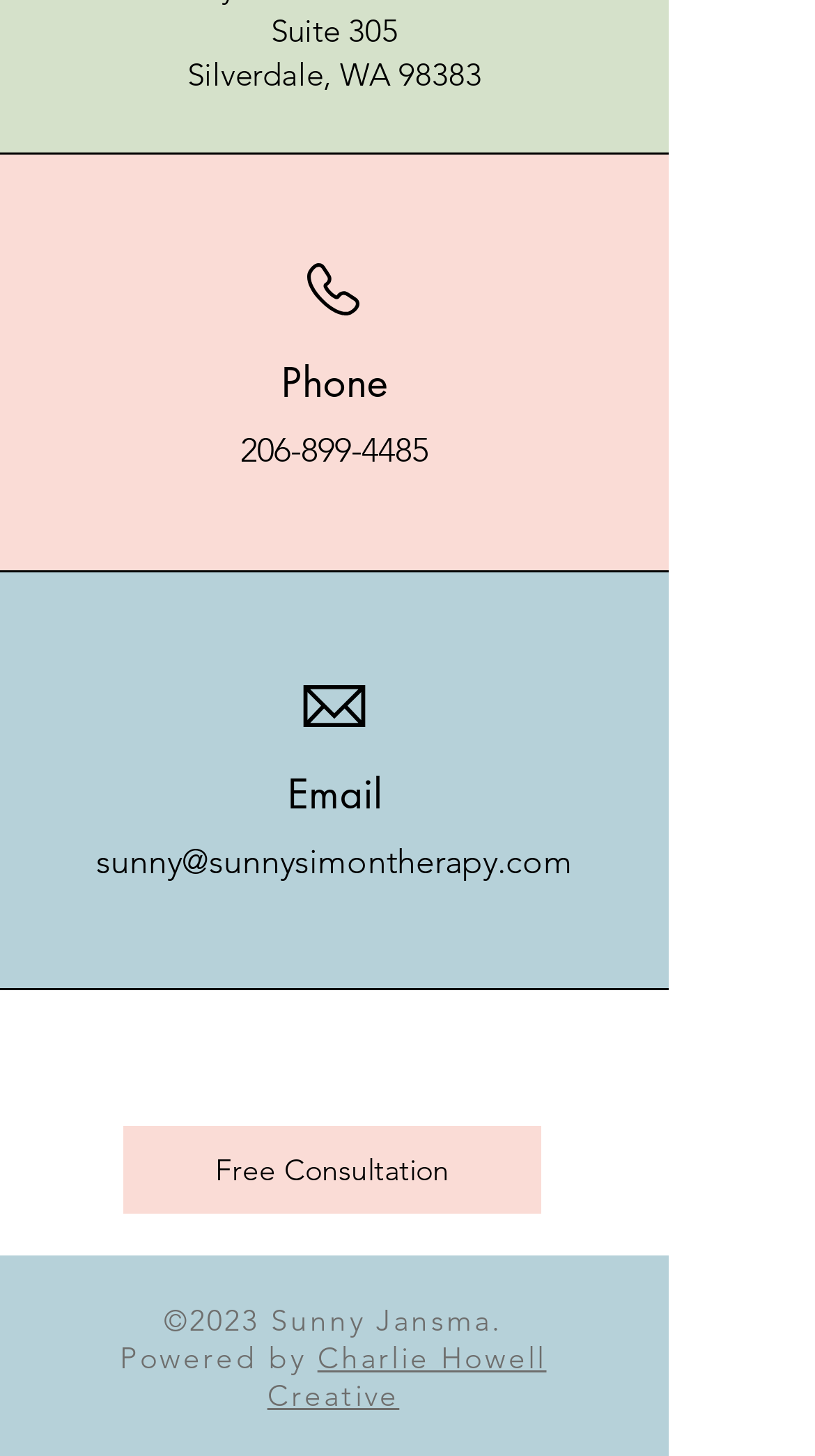Using the element description provided, determine the bounding box coordinates in the format (top-left x, top-left y, bottom-right x, bottom-right y). Ensure that all values are floating point numbers between 0 and 1. Element description: sunny@sunnysimontherapy.com

[0.118, 0.579, 0.703, 0.606]